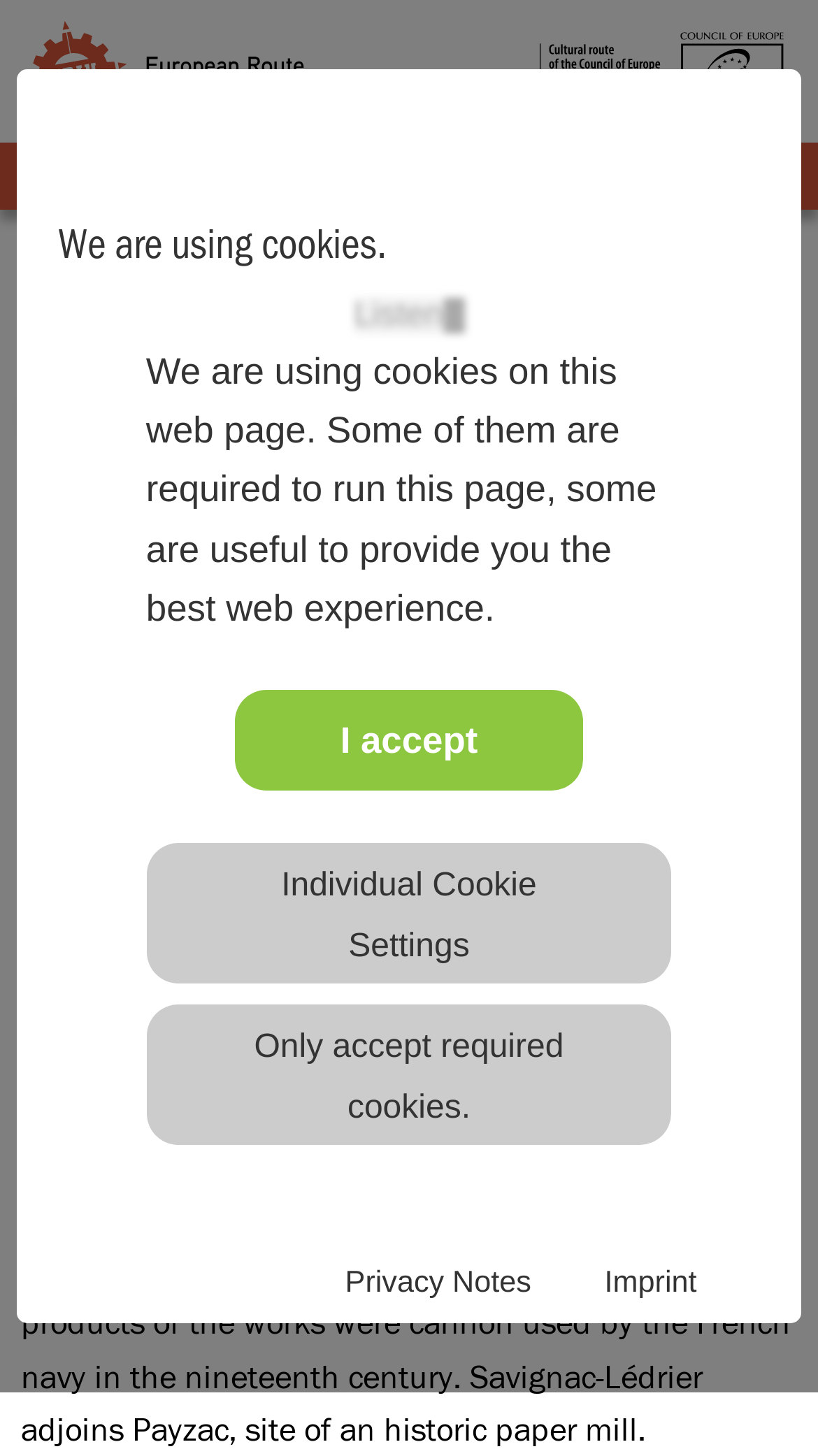Specify the bounding box coordinates of the area to click in order to execute this command: 'Open the MENU'. The coordinates should consist of four float numbers ranging from 0 to 1, and should be formatted as [left, top, right, bottom].

[0.782, 0.104, 0.959, 0.138]